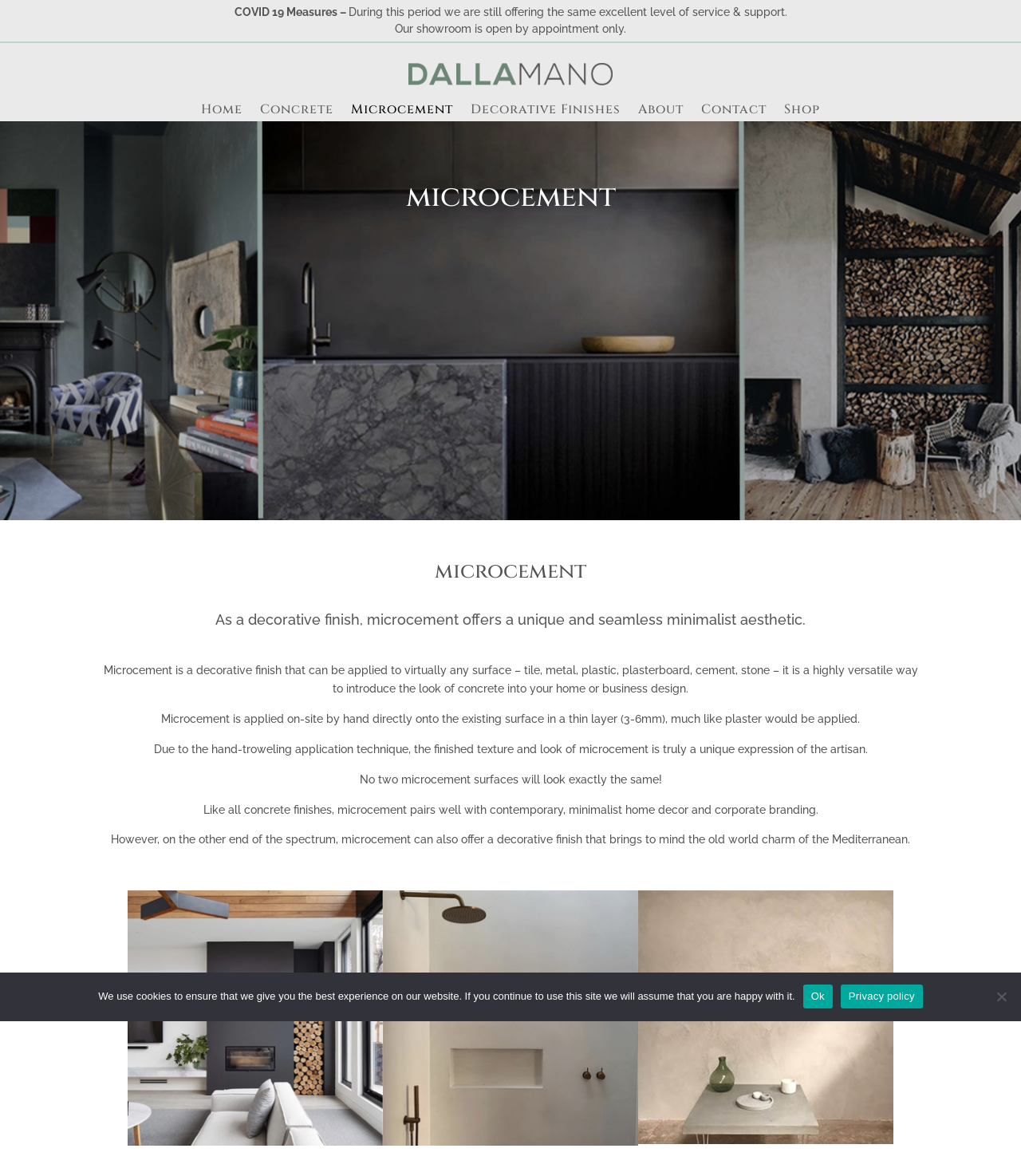Find and provide the bounding box coordinates for the UI element described here: "Privacy policy". The coordinates should be given as four float numbers between 0 and 1: [left, top, right, bottom].

[0.823, 0.837, 0.904, 0.857]